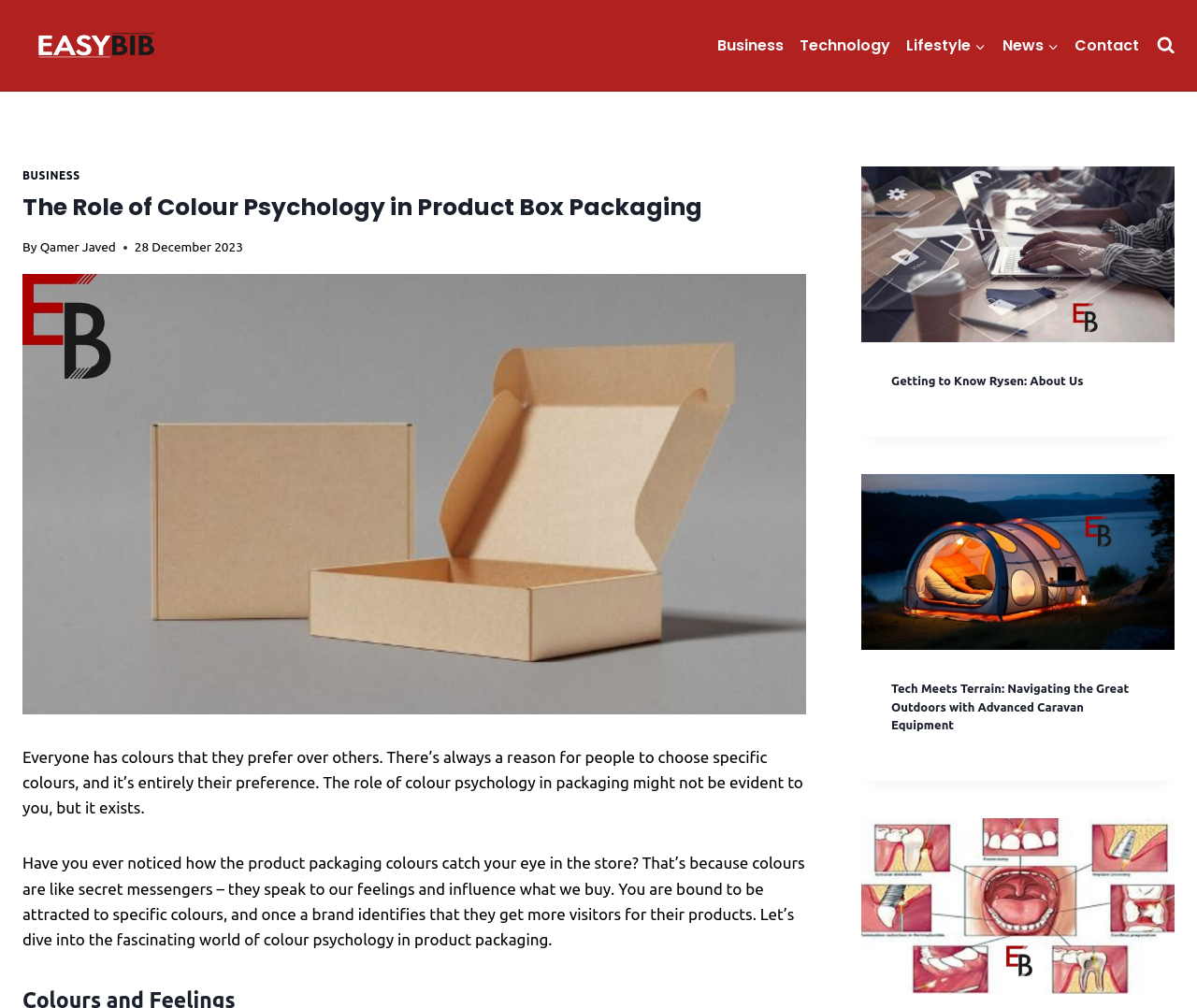Based on the element description Business, identify the bounding box of the UI element in the given webpage screenshot. The coordinates should be in the format (top-left x, top-left y, bottom-right x, bottom-right y) and must be between 0 and 1.

[0.592, 0.023, 0.661, 0.067]